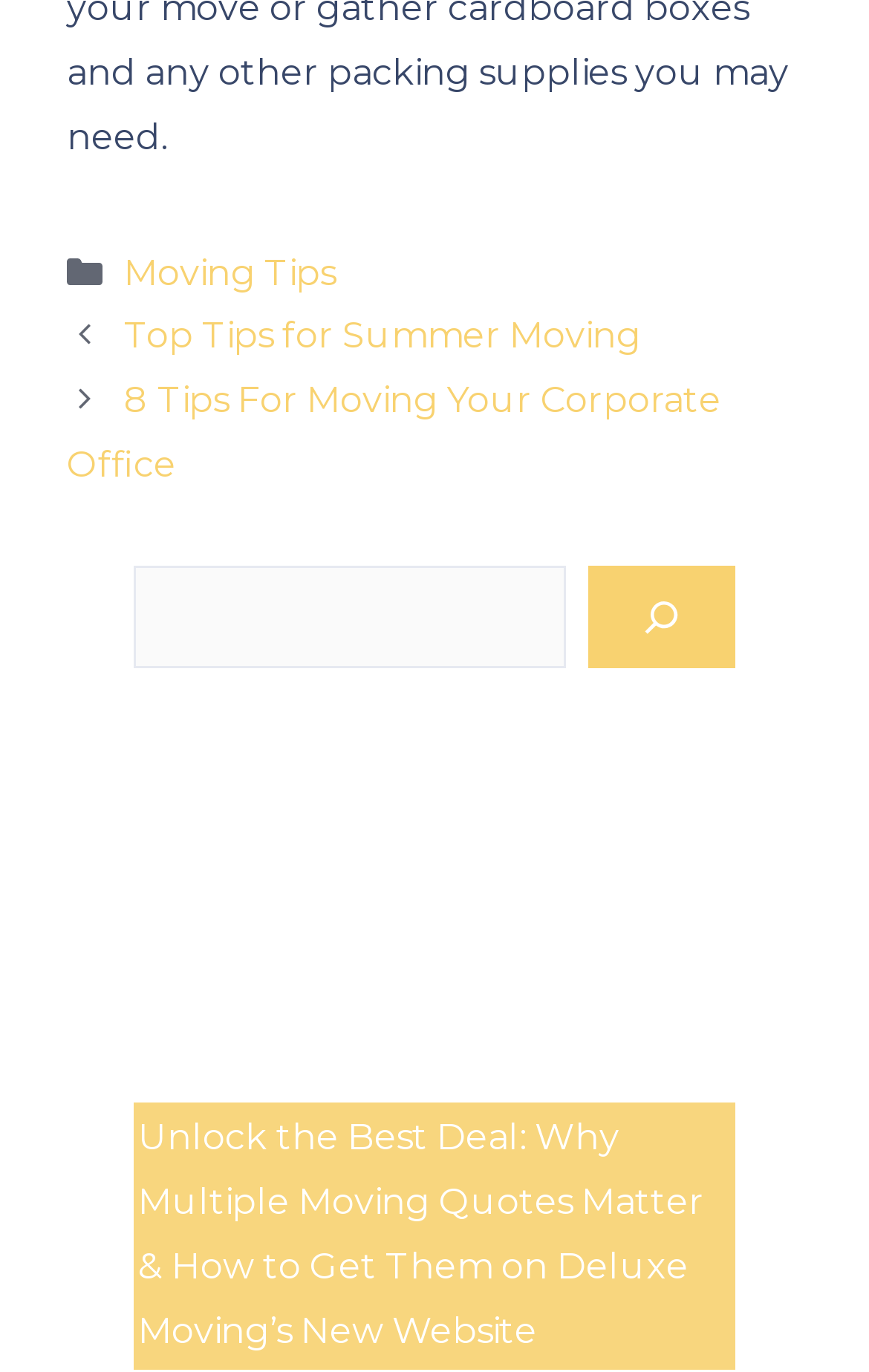What is the title of the last article?
Using the image as a reference, give an elaborate response to the question.

I looked at the last link on the page, which is 'Unlock the Best Deal: Why Multiple Moving Quotes Matter & How to Get Them on Deluxe Moving’s New Website', and found that the title of the last article is 'Unlock the Best Deal'.